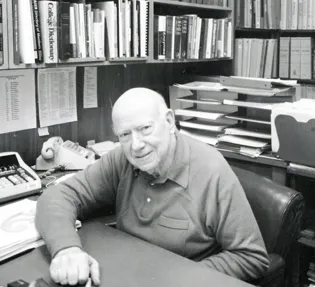Using the information from the screenshot, answer the following question thoroughly:
What is on Earl Stadtman's desk?

The image shows Earl Stadtman's desk with various items, including a telephone and papers, which suggests a busy intellectual environment.